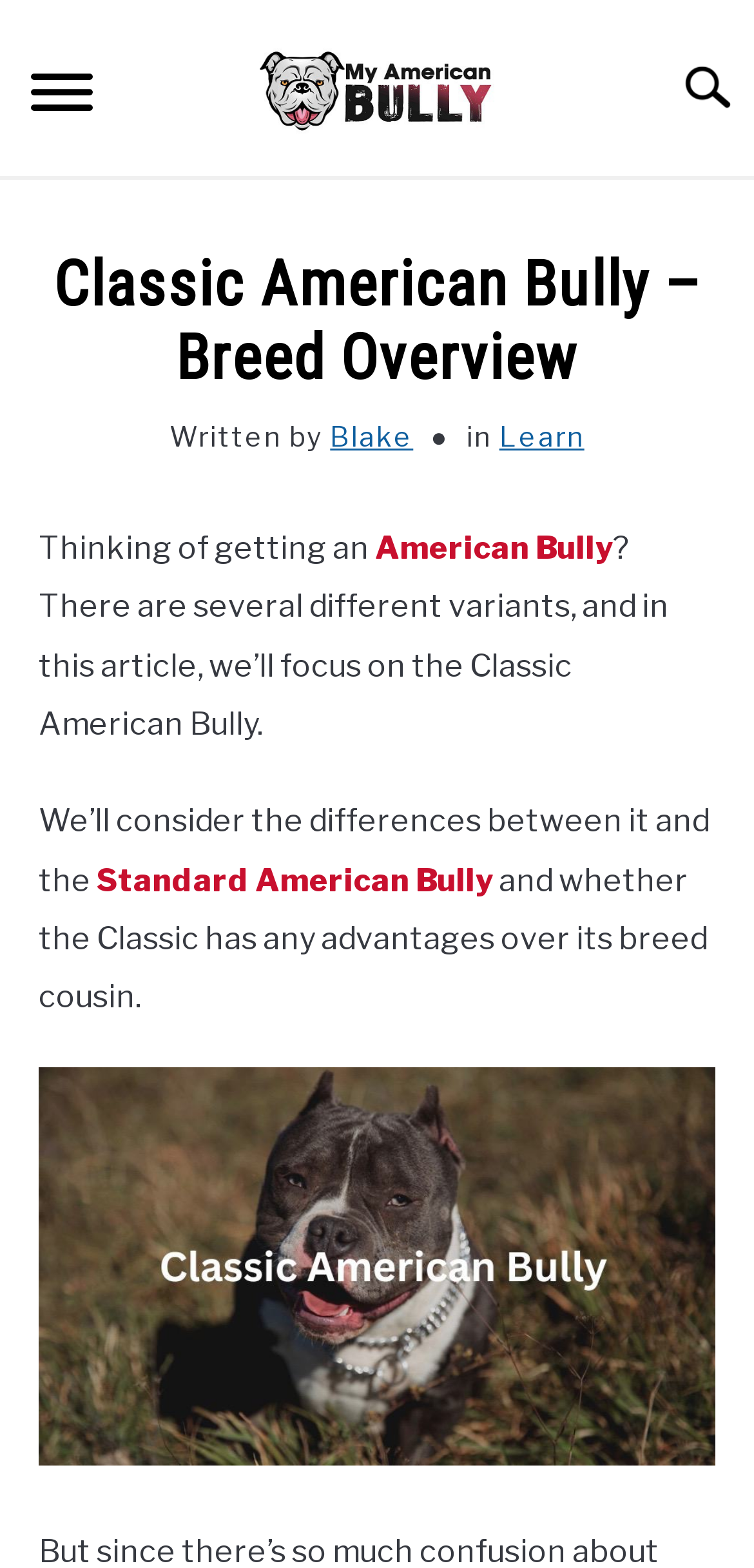Please provide a comprehensive answer to the question below using the information from the image: Who is the author of the article?

The author of the article can be found by looking at the text below the heading, which says 'Written by Blake'. This indicates that Blake is the author of the article.